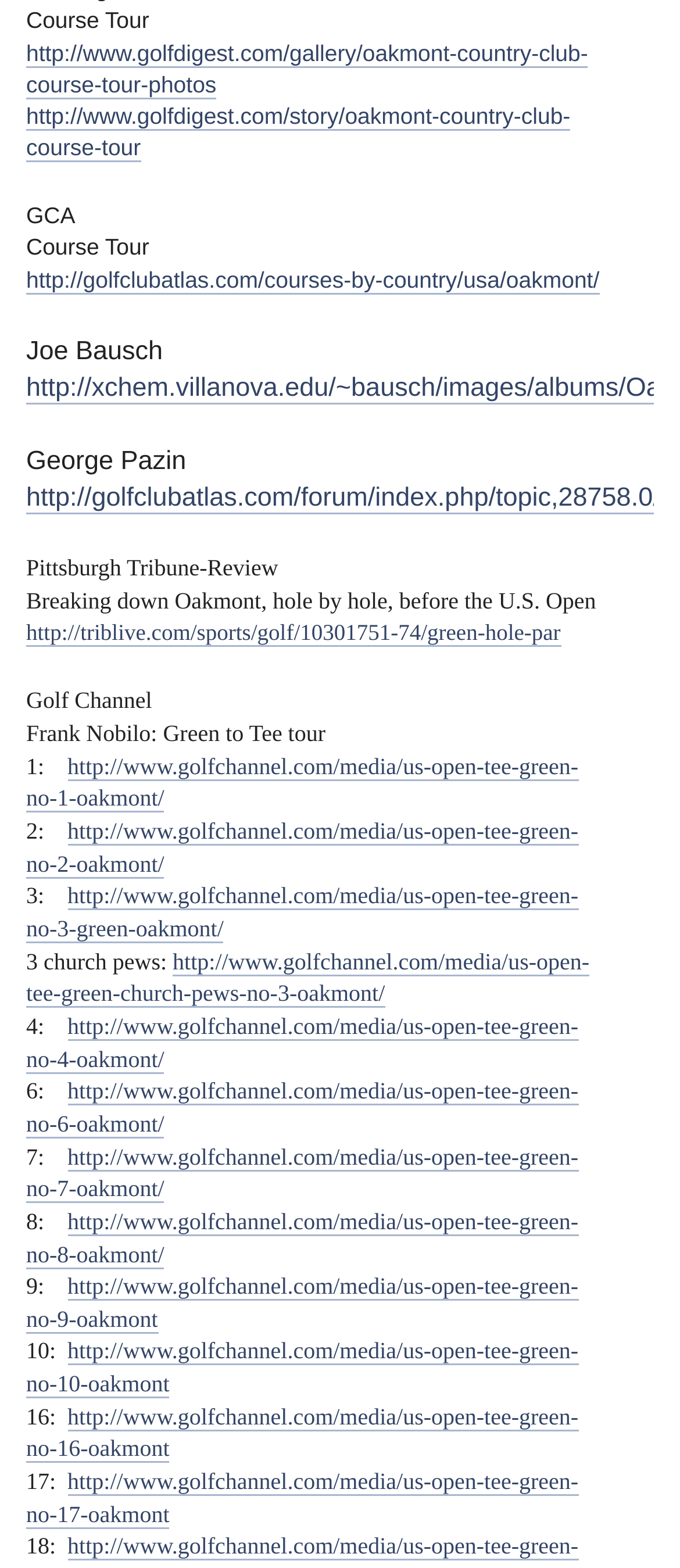Review the image closely and give a comprehensive answer to the question: What is the name of the website that has a forum discussion about Oakmont Country Club?

The webpage has a link to a forum discussion about Oakmont Country Club, and the link is from the website Golf Club Atlas.